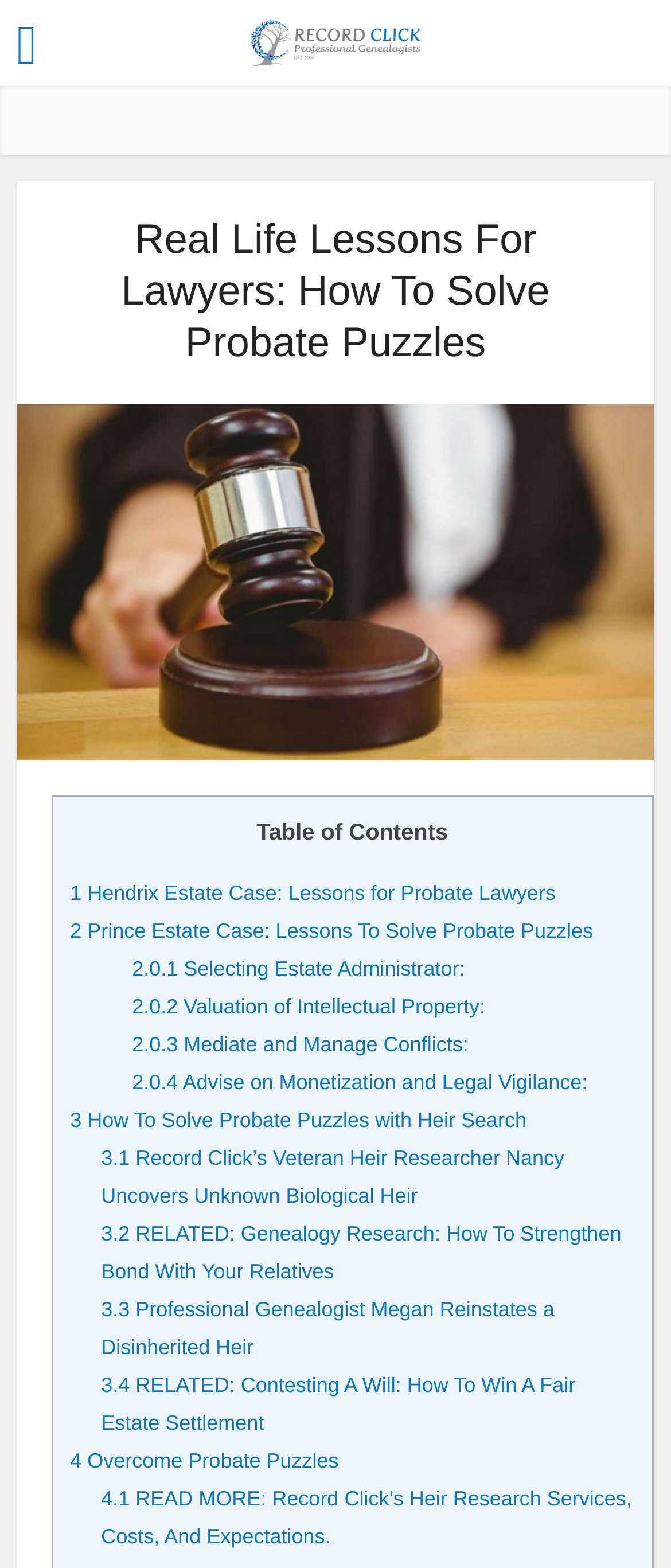Please give a one-word or short phrase response to the following question: 
How many links are on this webpage?

15